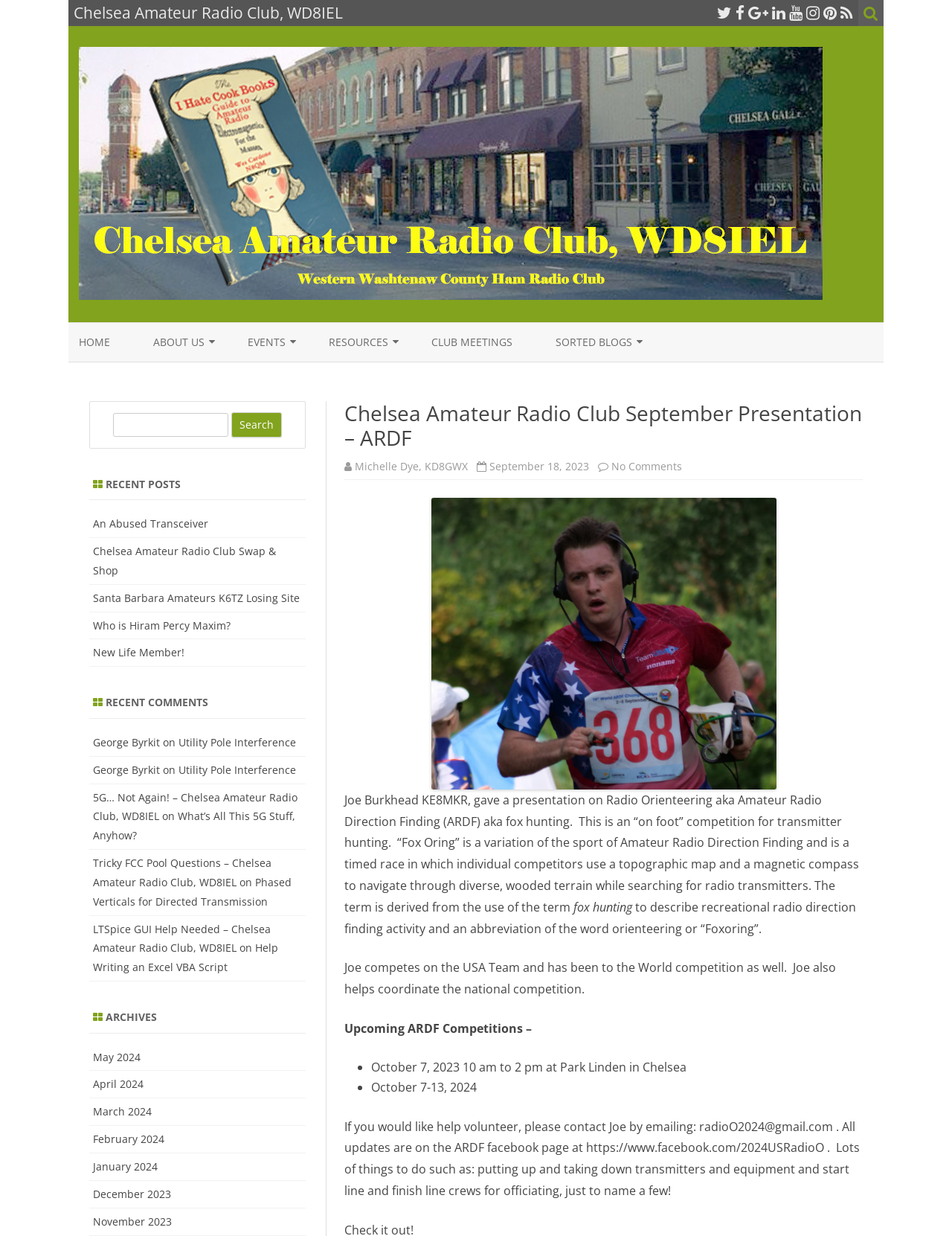Refer to the image and provide an in-depth answer to the question: 
Who gave the presentation on ARDF?

According to the article, Joe Burkhead KE8MKR gave a presentation on Radio Orienteering aka Amateur Radio Direction Finding (ARDF) aka fox hunting.